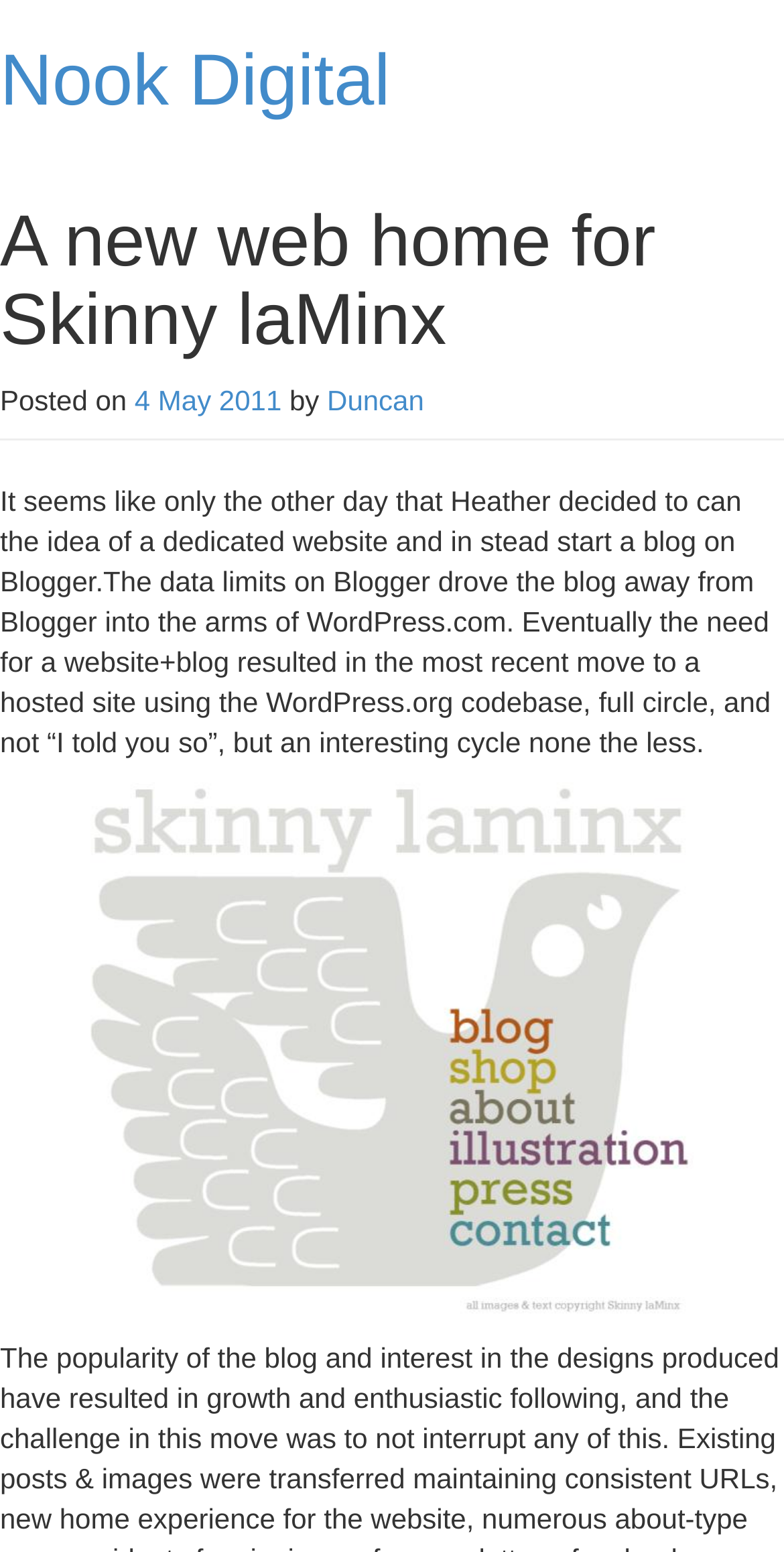Use a single word or phrase to answer the following:
What type of element is below the header?

Image